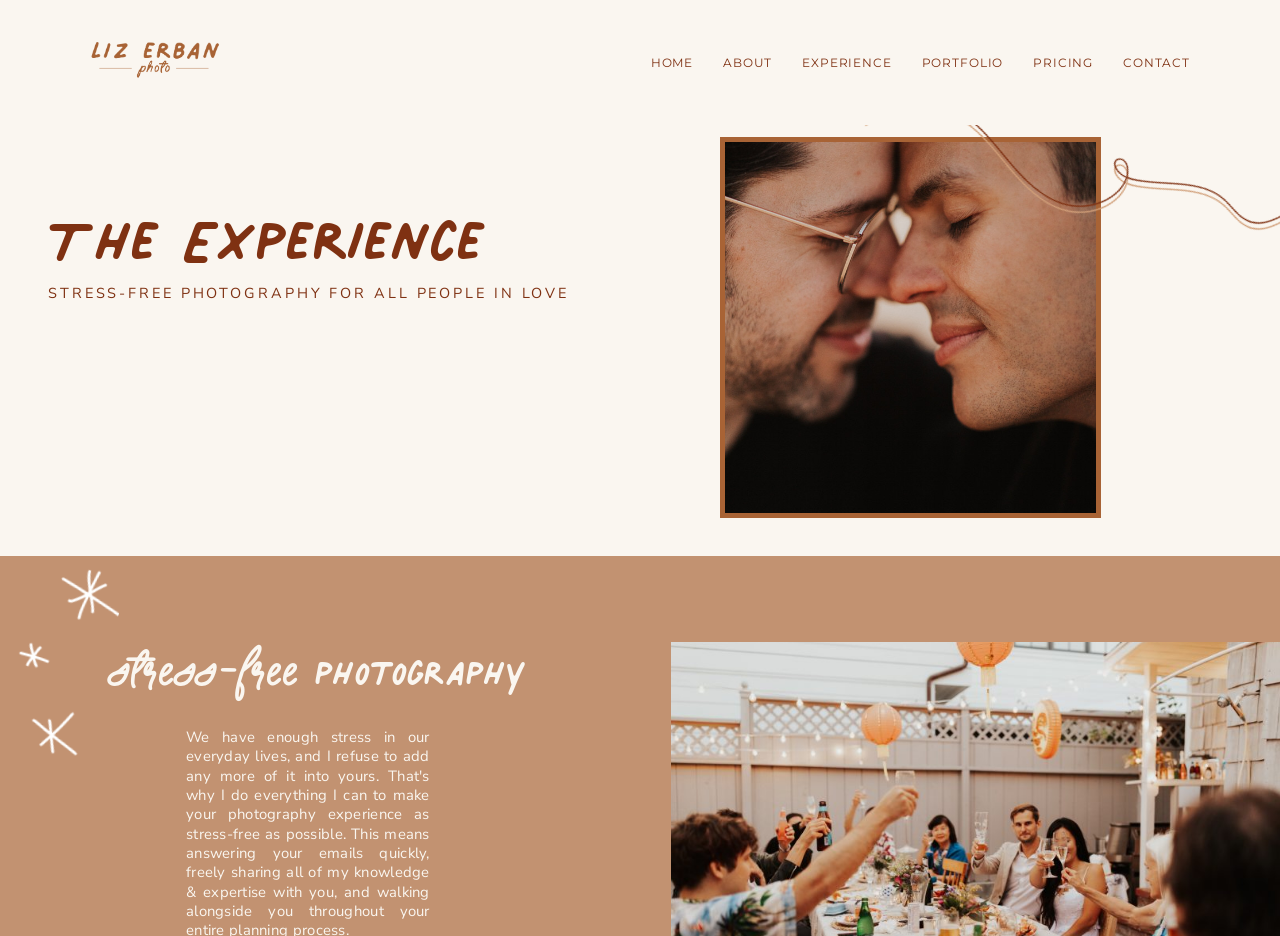Determine the bounding box coordinates for the HTML element described here: "Pricing".

[0.807, 0.06, 0.854, 0.074]